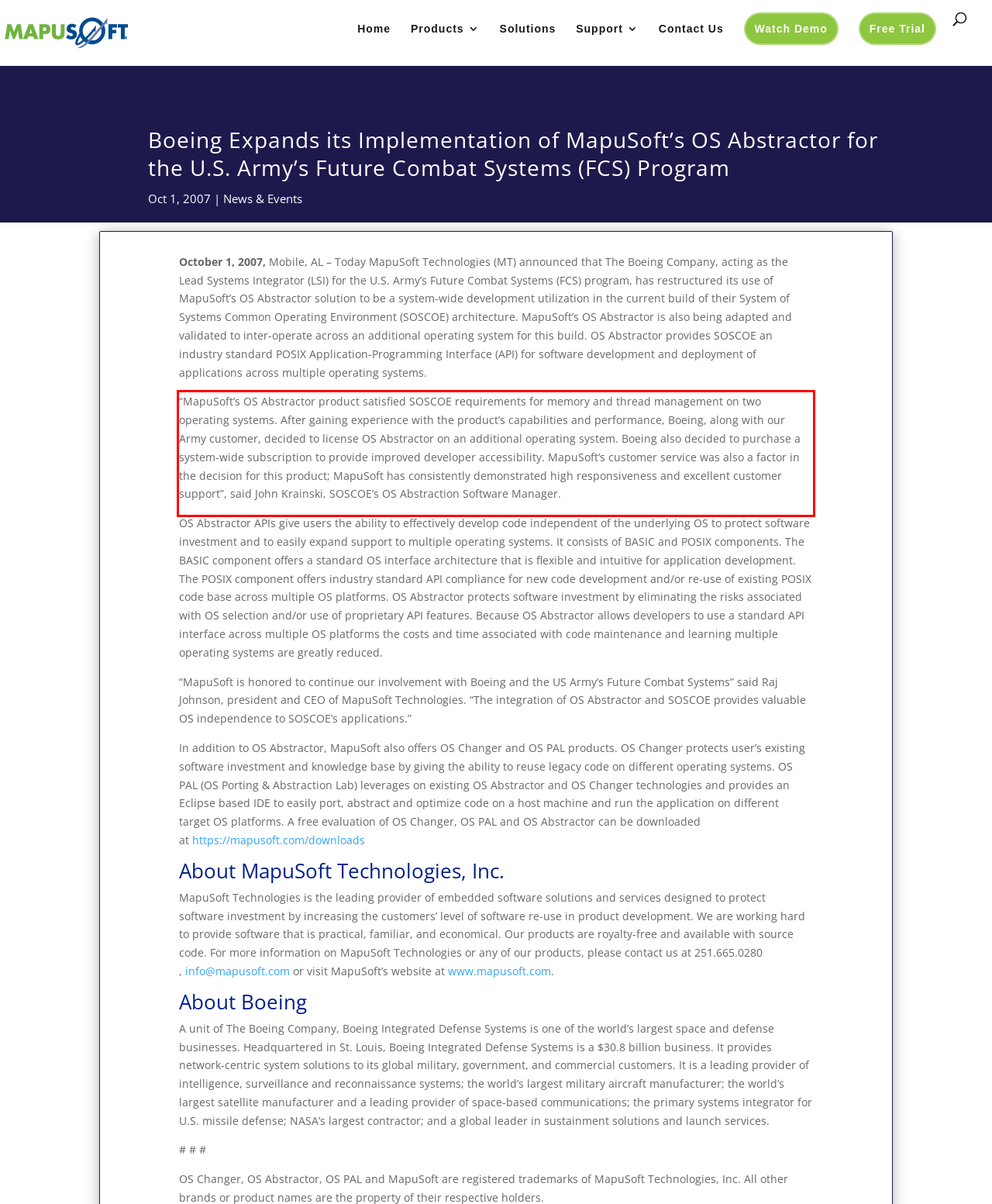You have a screenshot of a webpage with a UI element highlighted by a red bounding box. Use OCR to obtain the text within this highlighted area.

“MapuSoft’s OS Abstractor product satisfied SOSCOE requirements for memory and thread management on two operating systems. After gaining experience with the product’s capabilities and performance, Boeing, along with our Army customer, decided to license OS Abstractor on an additional operating system. Boeing also decided to purchase a system-wide subscription to provide improved developer accessibility. MapuSoft’s customer service was also a factor in the decision for this product; MapuSoft has consistently demonstrated high responsiveness and excellent customer support”, said John Krainski, SOSCOE’s OS Abstraction Software Manager.